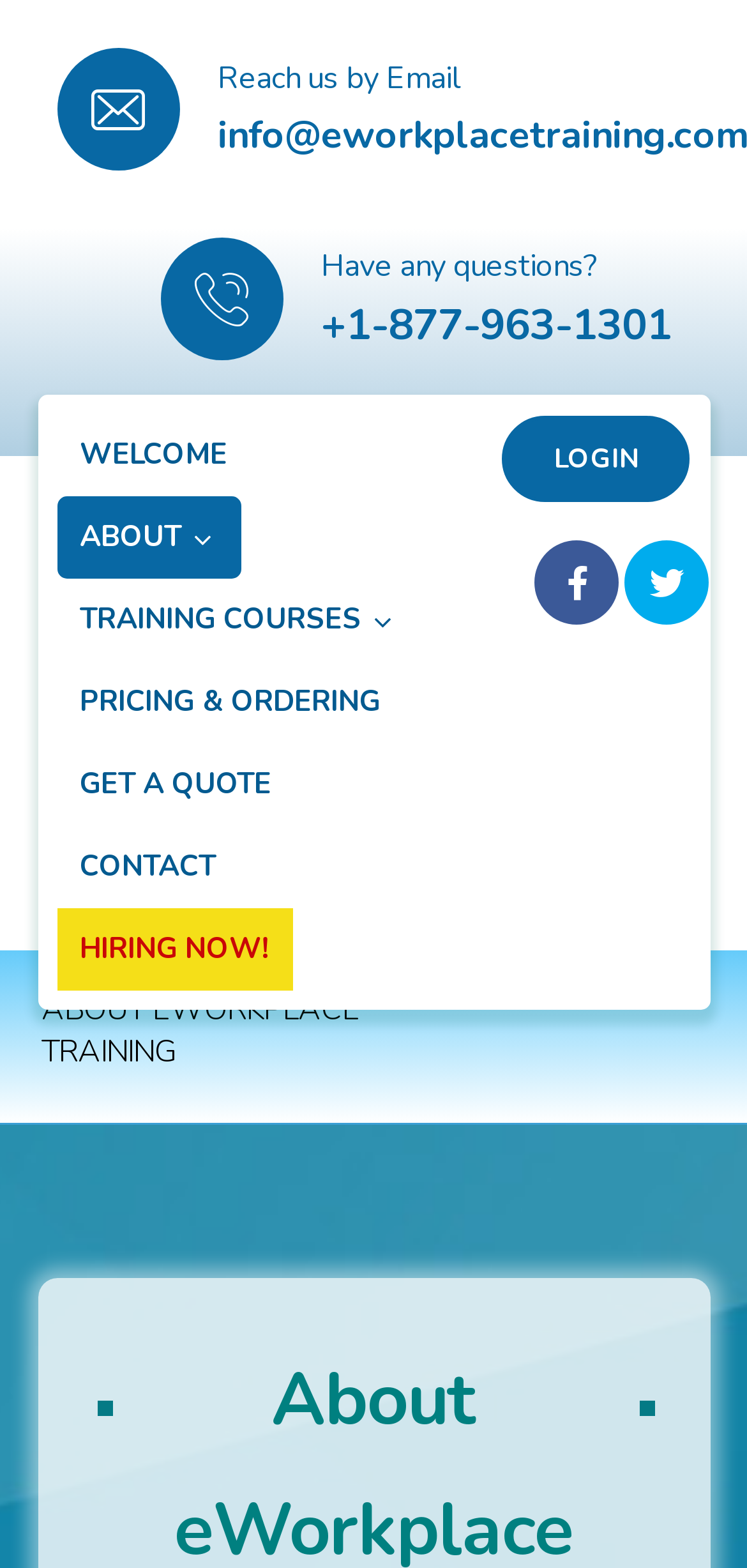Using the provided element description: "Get A Quote", determine the bounding box coordinates of the corresponding UI element in the screenshot.

[0.076, 0.474, 0.394, 0.527]